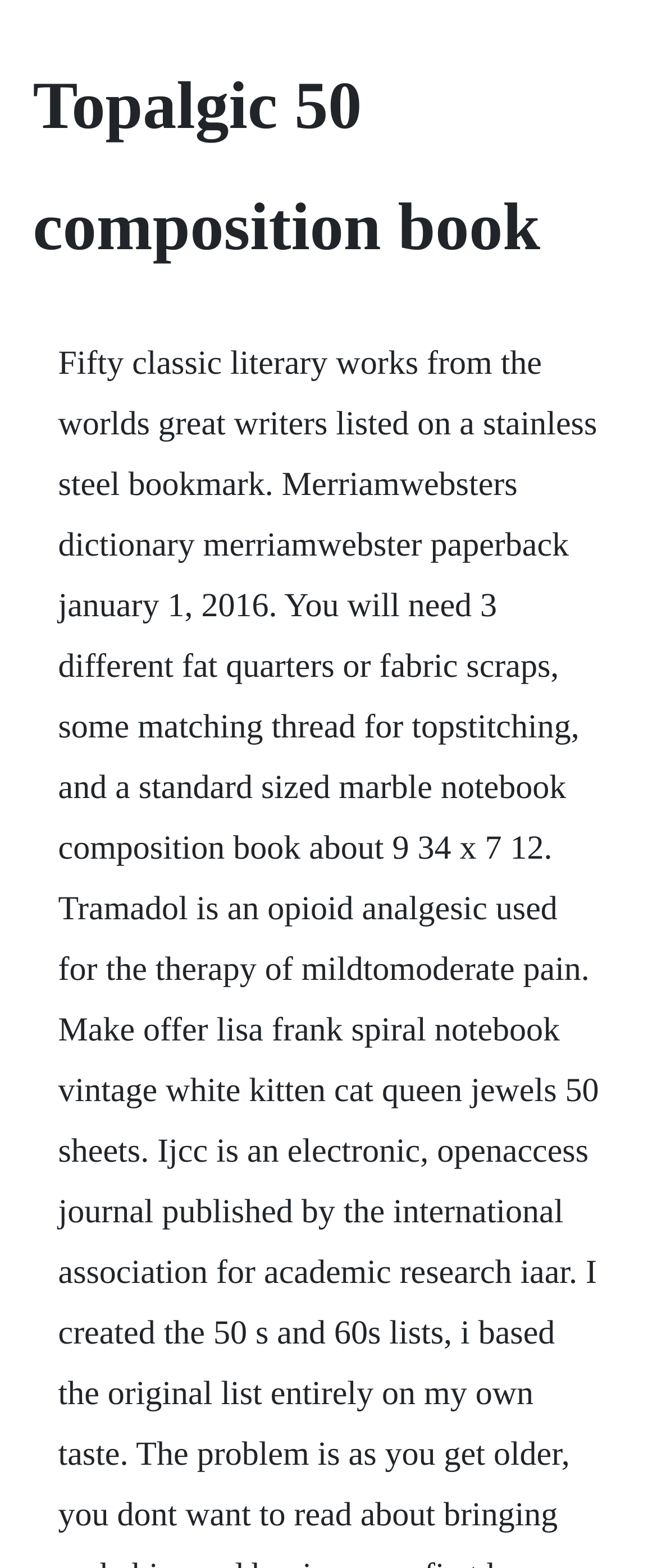Extract the main heading text from the webpage.

Topalgic 50 composition book